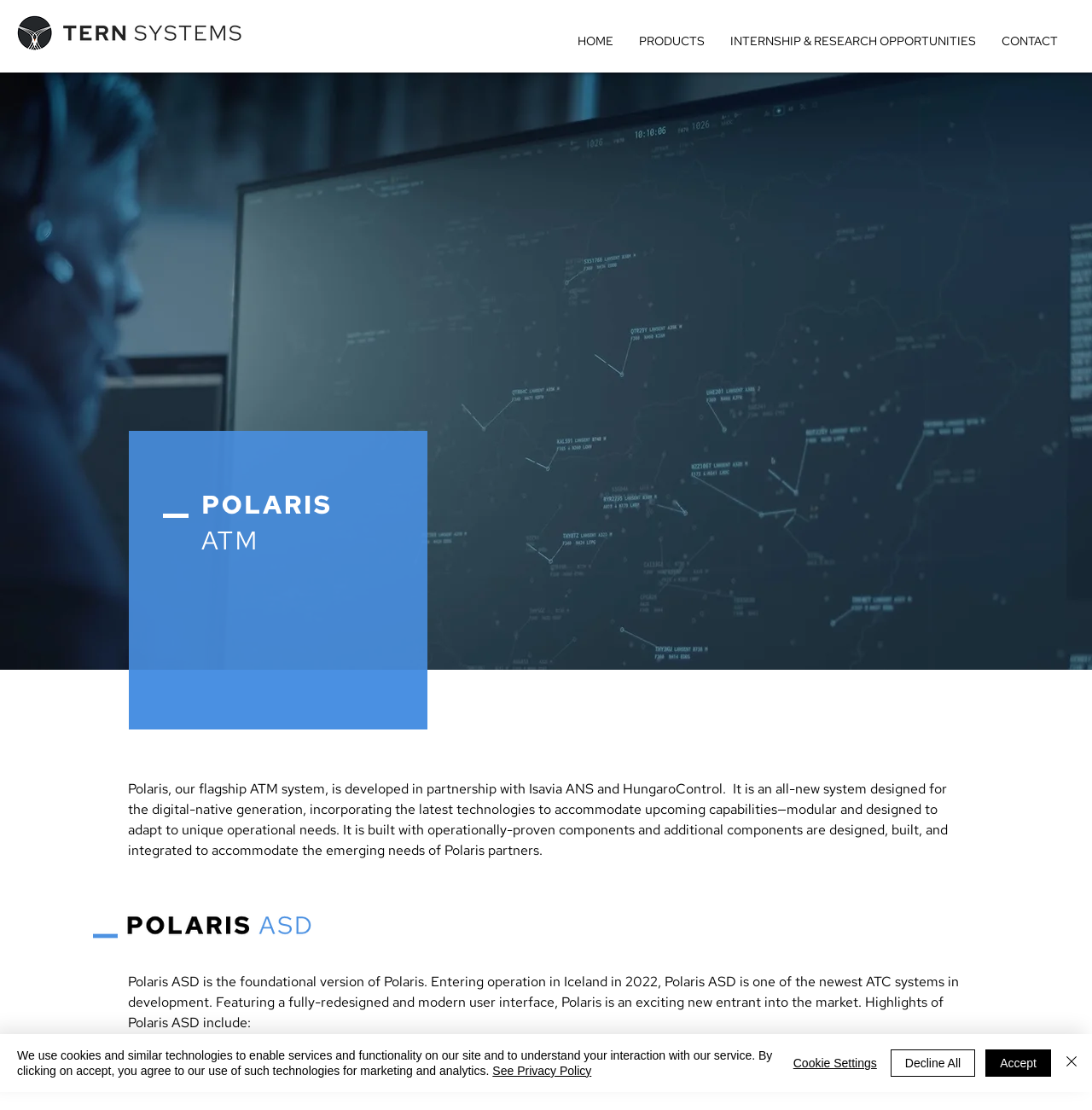Please mark the bounding box coordinates of the area that should be clicked to carry out the instruction: "View PRODUCTS".

[0.573, 0.023, 0.657, 0.051]